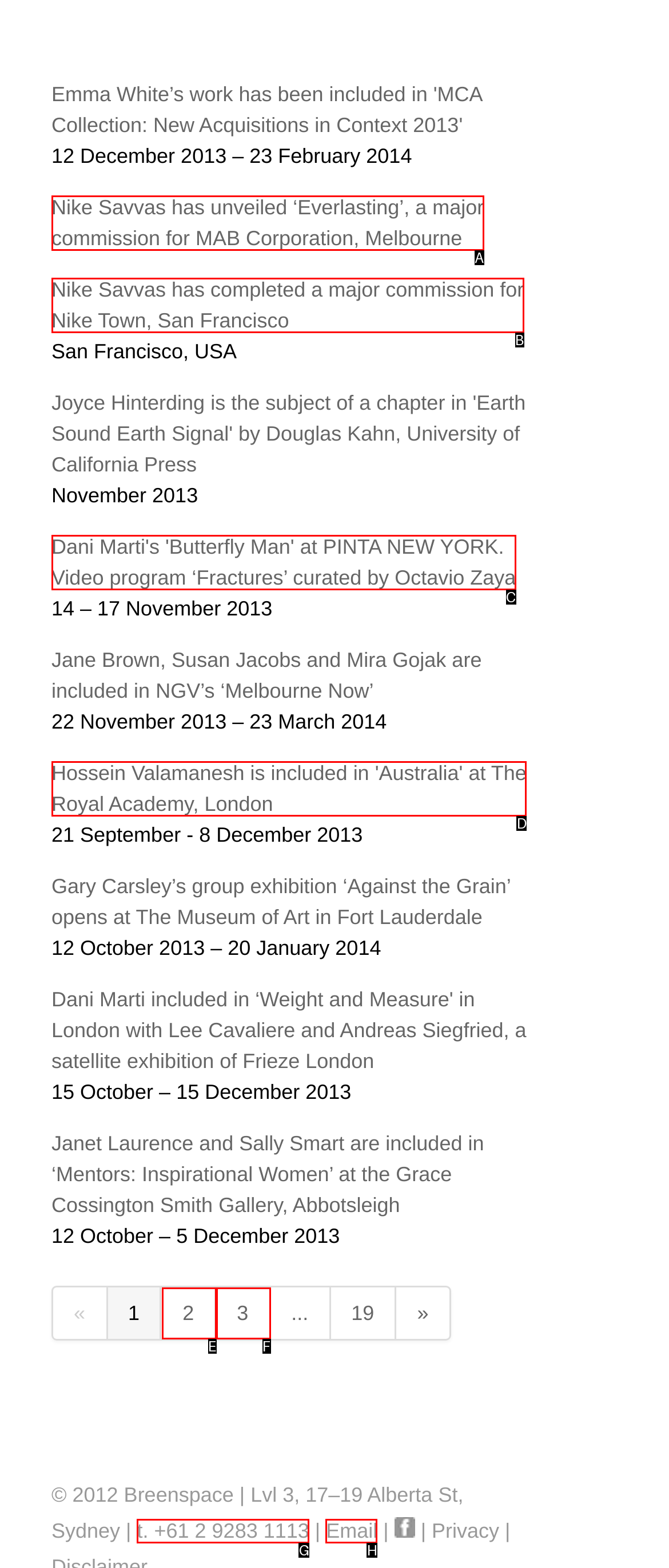To execute the task: Send an email, which one of the highlighted HTML elements should be clicked? Answer with the option's letter from the choices provided.

H